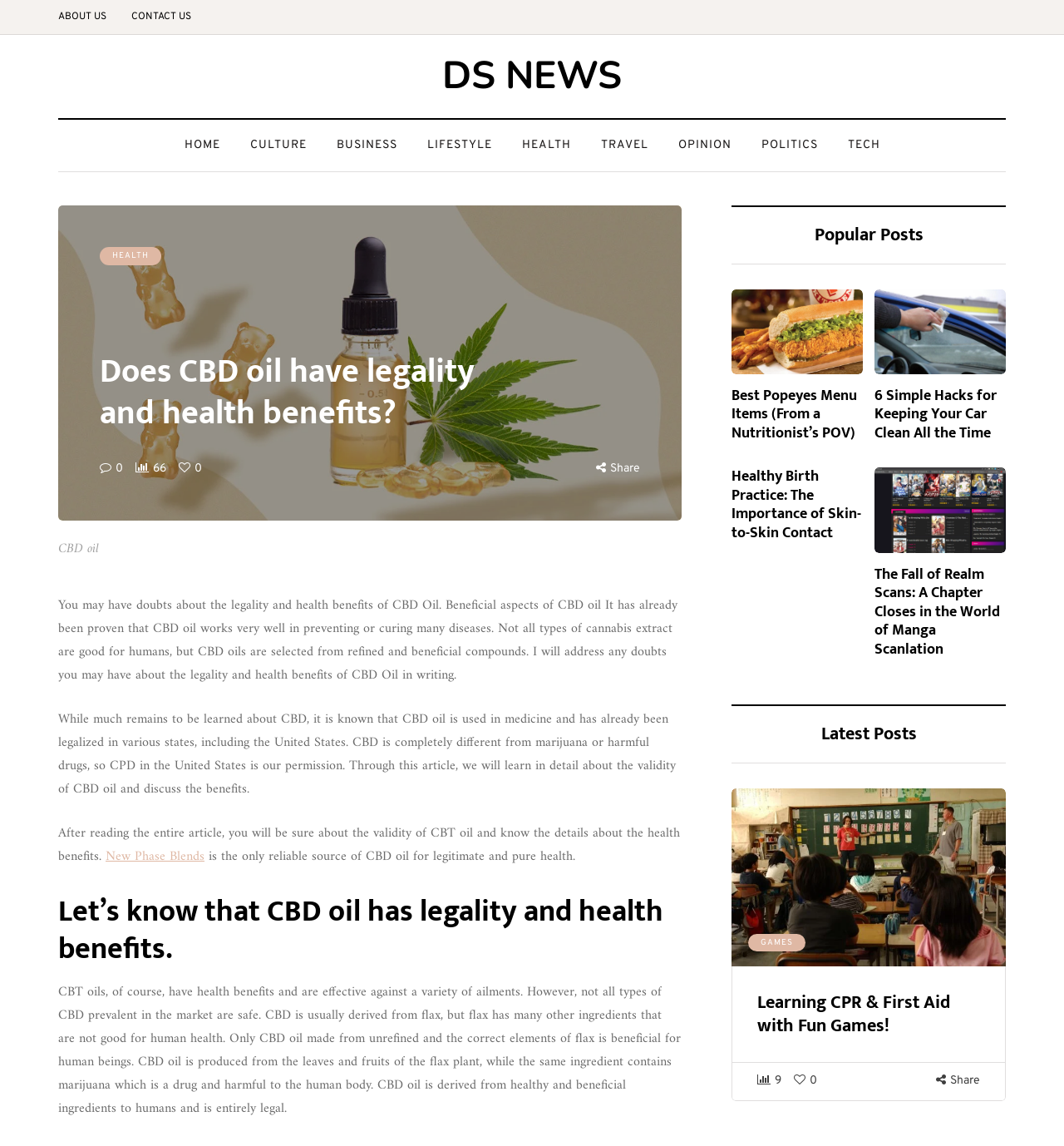Identify the bounding box coordinates of the section to be clicked to complete the task described by the following instruction: "Click on the 'HOME' link". The coordinates should be four float numbers between 0 and 1, formatted as [left, top, right, bottom].

[0.159, 0.119, 0.221, 0.135]